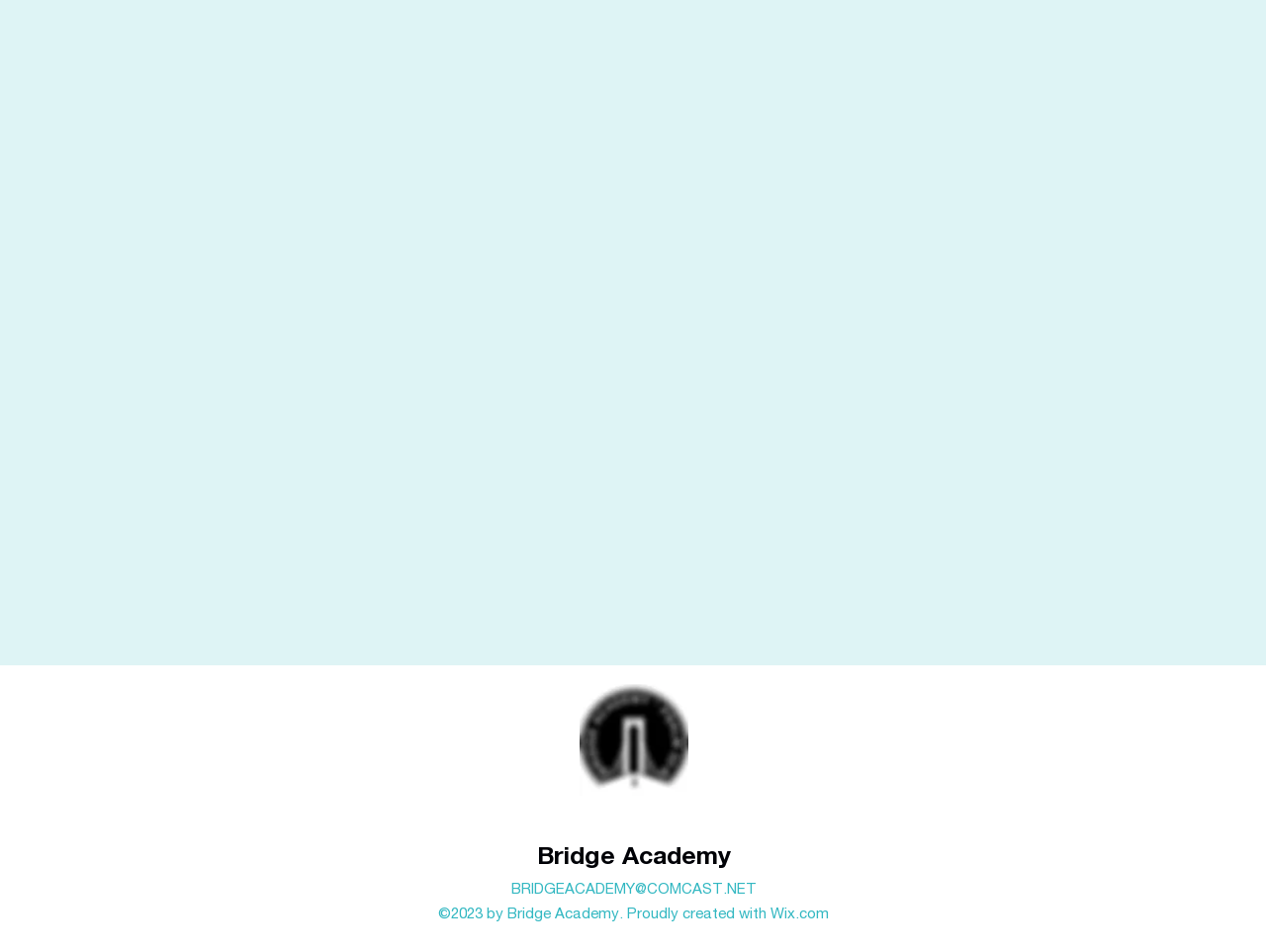Answer succinctly with a single word or phrase:
What is the year of copyright?

2023